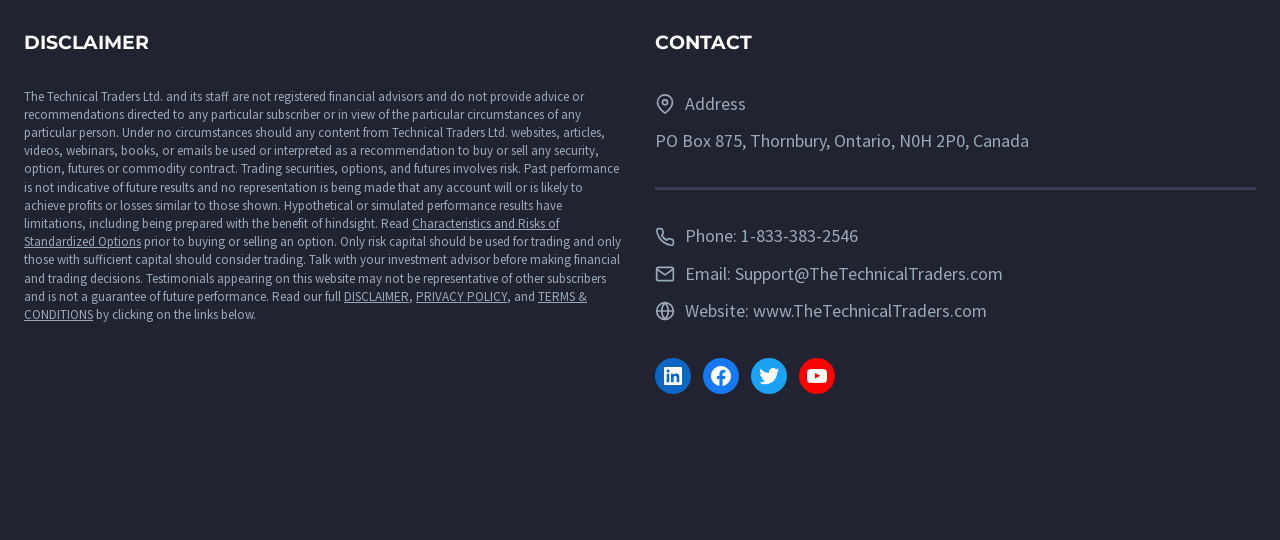Could you specify the bounding box coordinates for the clickable section to complete the following instruction: "Visit our LinkedIn page"?

[0.512, 0.662, 0.54, 0.729]